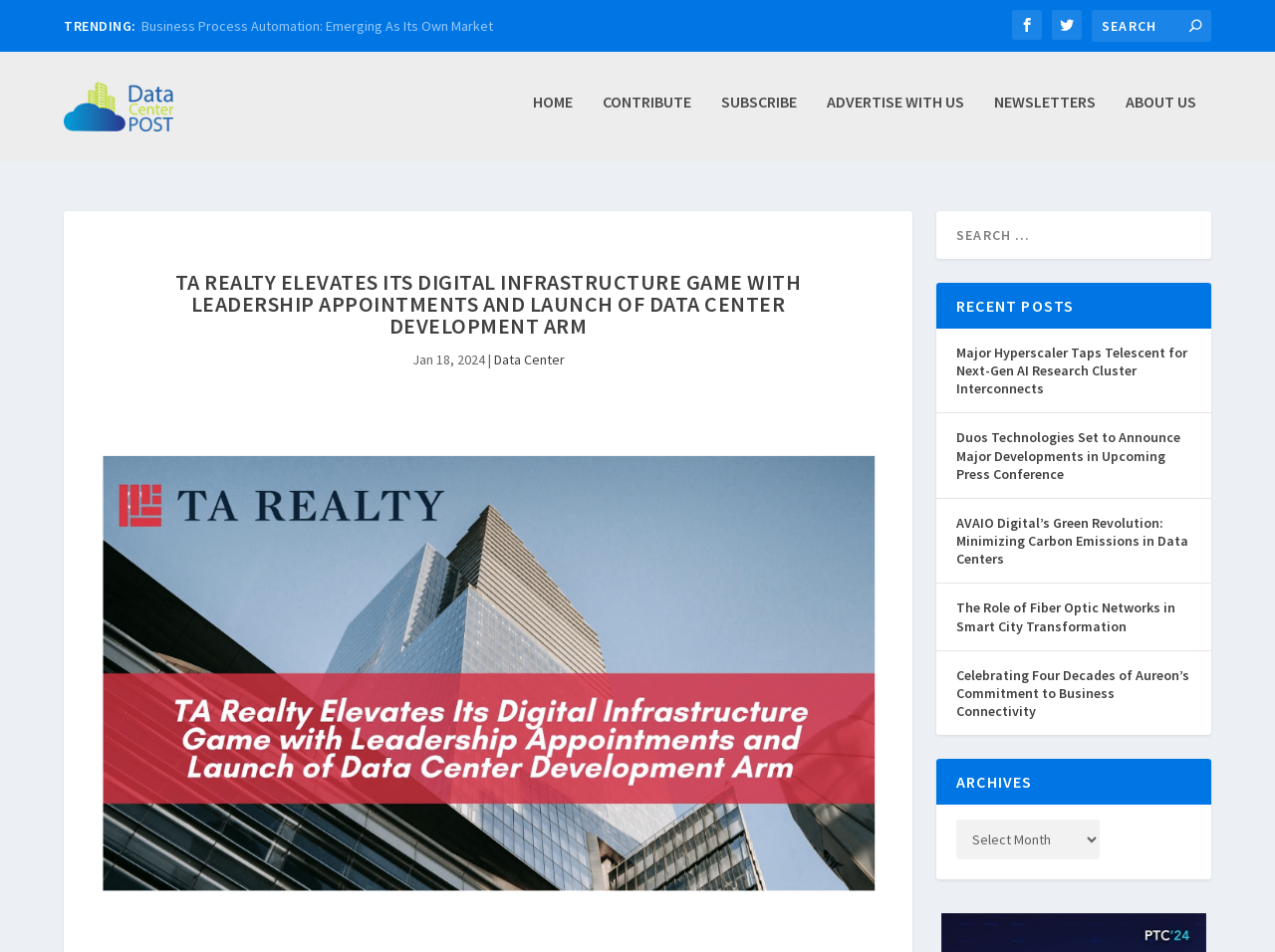Bounding box coordinates are given in the format (top-left x, top-left y, bottom-right x, bottom-right y). All values should be floating point numbers between 0 and 1. Provide the bounding box coordinate for the UI element described as: name="s" placeholder="Search" title="Search for:"

[0.856, 0.01, 0.95, 0.044]